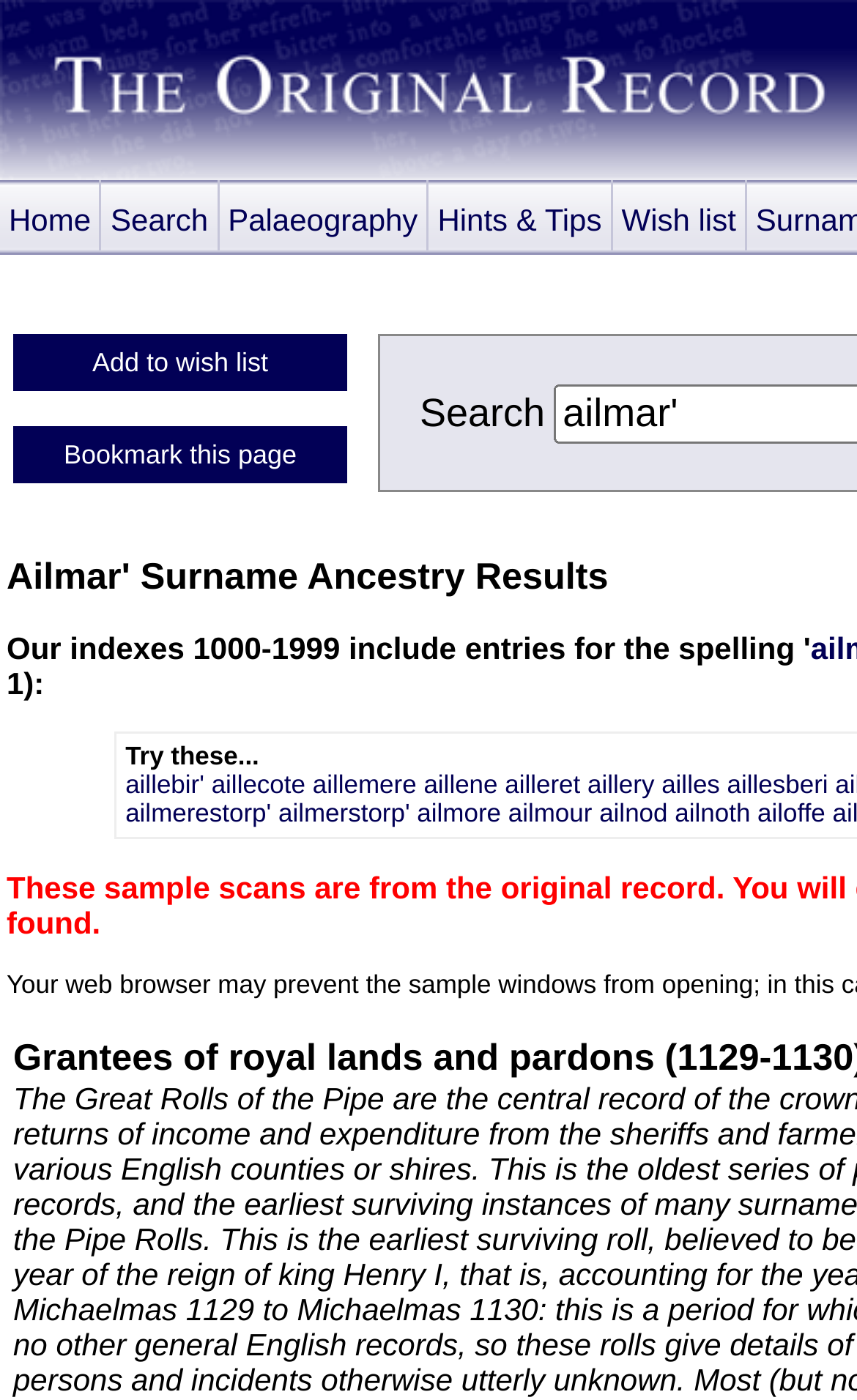What is the second link in the top navigation bar?
Give a comprehensive and detailed explanation for the question.

I looked at the top navigation bar and found the links 'Home', 'Search', 'Palaeography', 'Hints & Tips', and 'Wish list'. The second link is 'Search'.